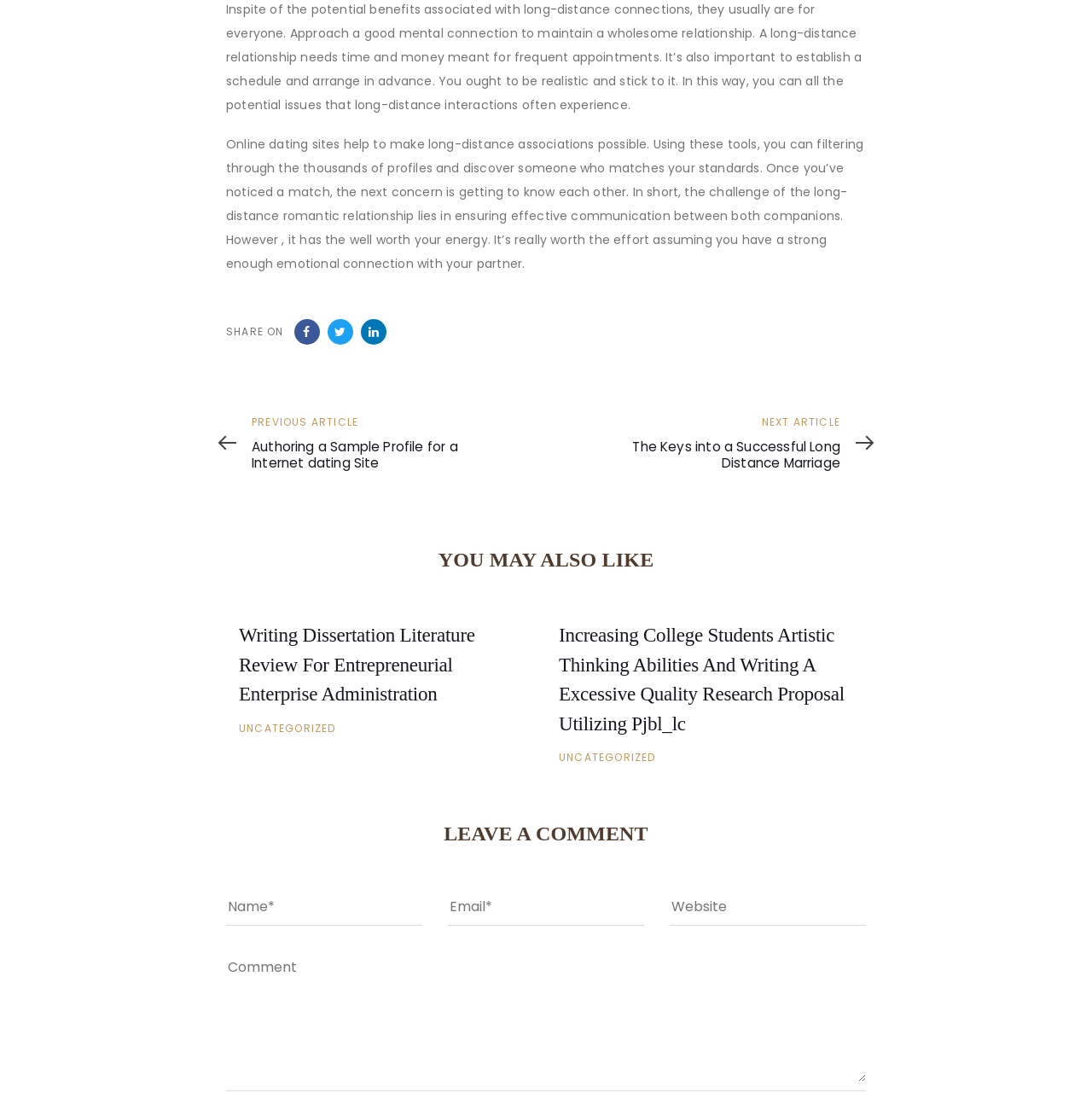Can you find the bounding box coordinates for the element to click on to achieve the instruction: "Click on the link 'Writing Dissertation Literature Review For Entrepreneurial Enterprise Administration'"?

[0.219, 0.563, 0.435, 0.635]